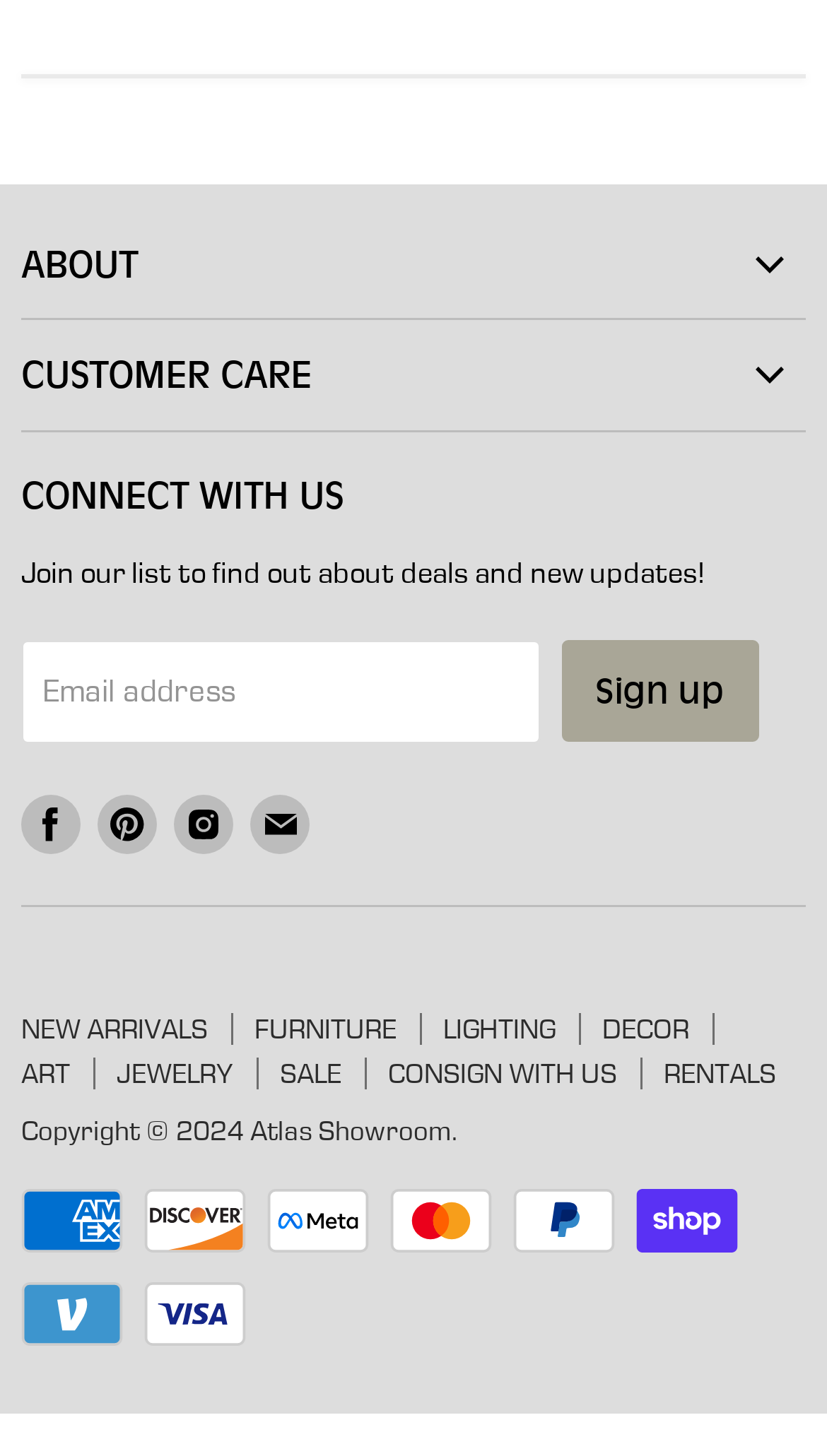How many payment methods are accepted by Atlas Showroom?
Give a single word or phrase as your answer by examining the image.

8